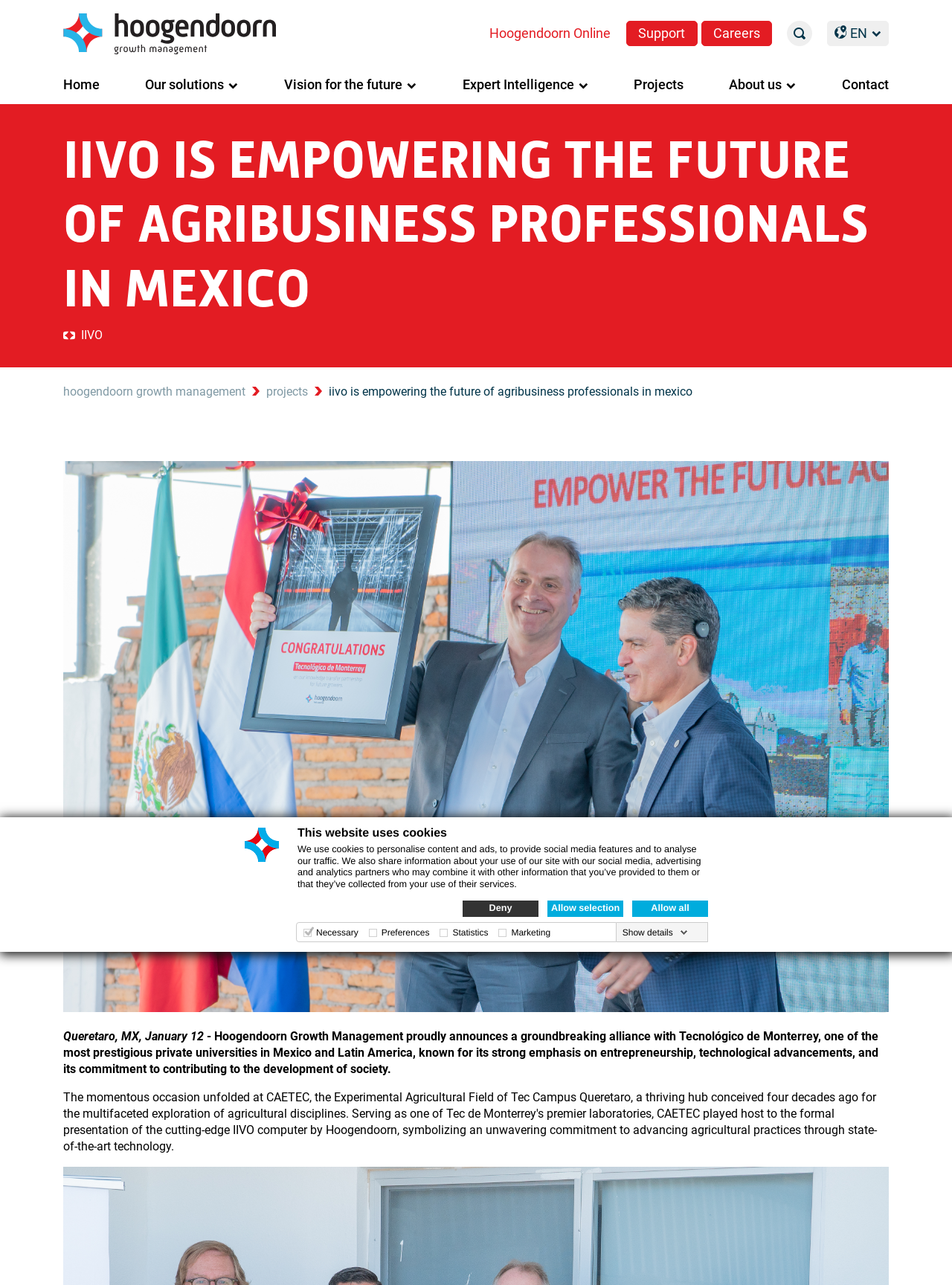What is the location mentioned in the news article?
Identify the answer in the screenshot and reply with a single word or phrase.

Queretaro, MX